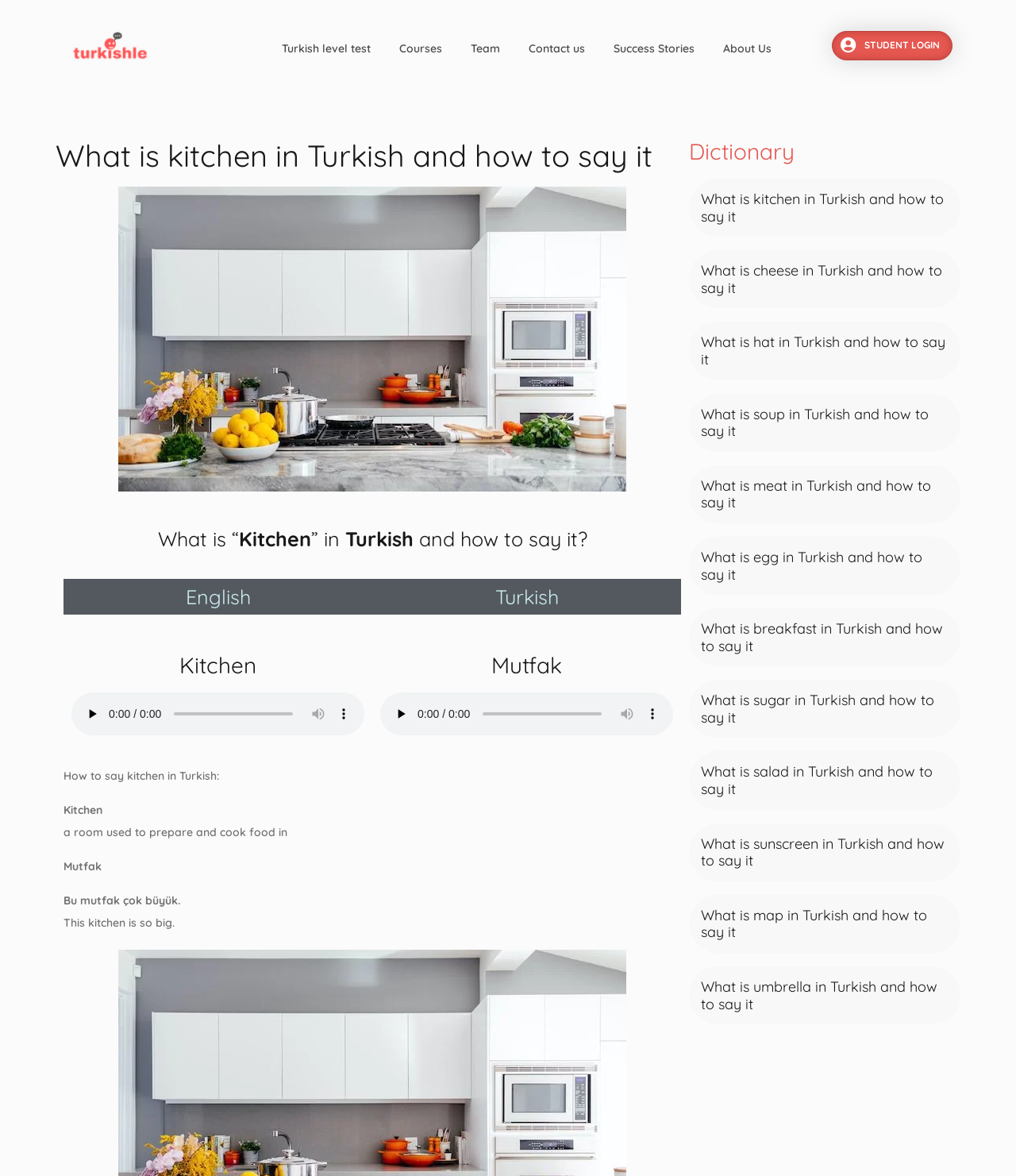Explain the features and main sections of the webpage comprehensively.

This webpage is about learning Turkish online, specifically focusing on the phrase "What is kitchen in Turkish and how to say it." At the top left corner, there is a red logo of Turkishle, a link to the website's homepage. Next to it, there are several links to different sections of the website, including "Turkish level test," "Courses," "Team," "Contact us," "Success Stories," and "About Us." On the top right corner, there is a "STUDENT LOGIN" link.

Below the navigation menu, there is a heading that reads "What is kitchen in Turkish and how to say it." Underneath, there is an image related to the topic, and a subheading that breaks down the phrase into individual words, "Kitchen" and "Turkish." 

The main content of the page is divided into two columns. The left column provides the English phrase "What is kitchen in Turkish and how to say it" and its Turkish translation "Mutfak." Below each phrase, there is an audio player with a play button, a slider to control the audio time, and a mute button. 

The right column provides a dictionary section, where there are several articles listed, each with a heading that asks "What is [word] in Turkish and how to say it," followed by a link to the corresponding page. The words listed include "cheese," "hat," "soup," "meat," "egg," "breakfast," "sugar," "salad," "sunscreen," "map," and "umbrella." 

Throughout the page, there are several static text elements that provide additional information, such as the definition of "kitchen" and an example sentence in Turkish, "Bu mutfak çok büyük," with its English translation, "This kitchen is so big."